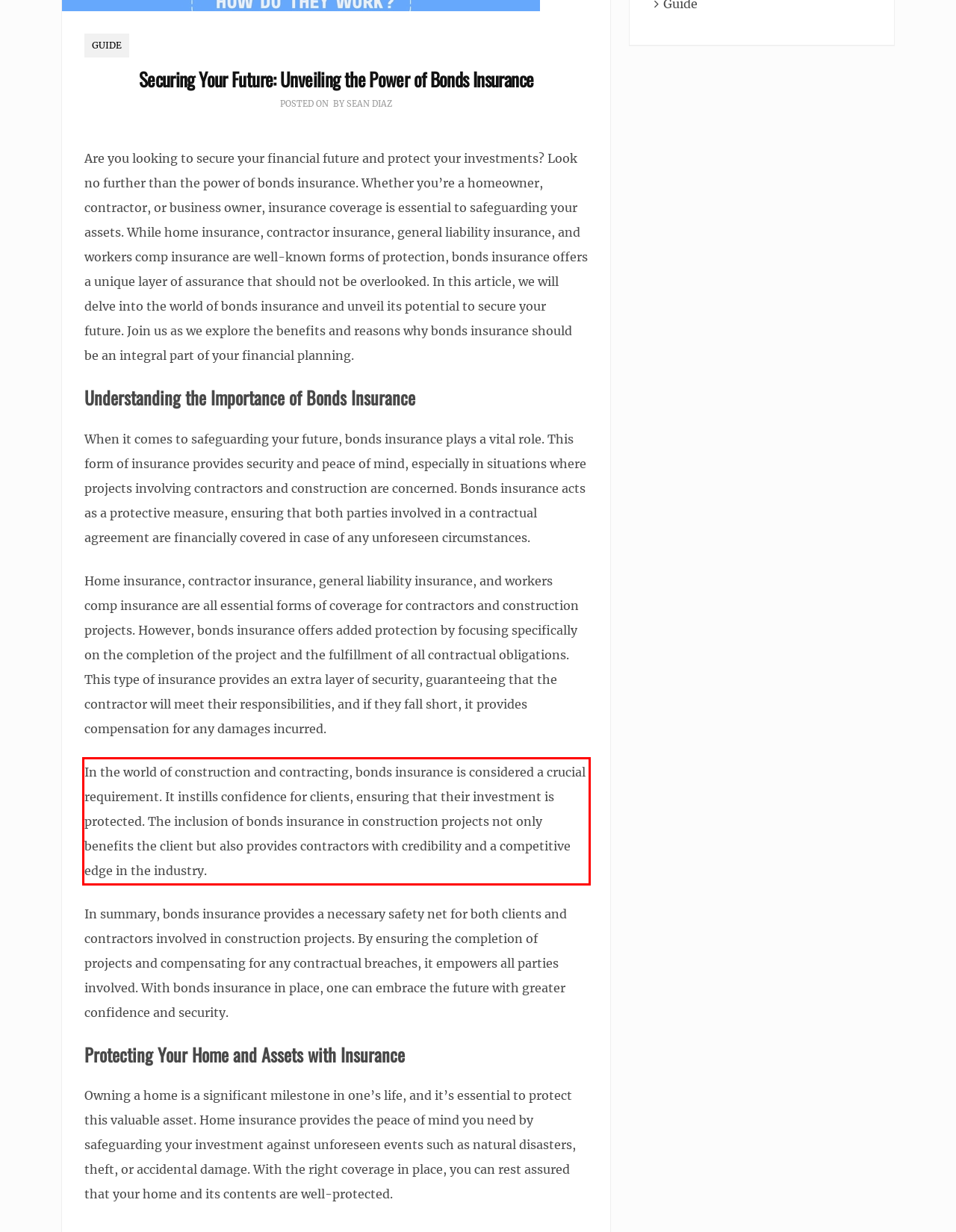You have a webpage screenshot with a red rectangle surrounding a UI element. Extract the text content from within this red bounding box.

In the world of construction and contracting, bonds insurance is considered a crucial requirement. It instills confidence for clients, ensuring that their investment is protected. The inclusion of bonds insurance in construction projects not only benefits the client but also provides contractors with credibility and a competitive edge in the industry.